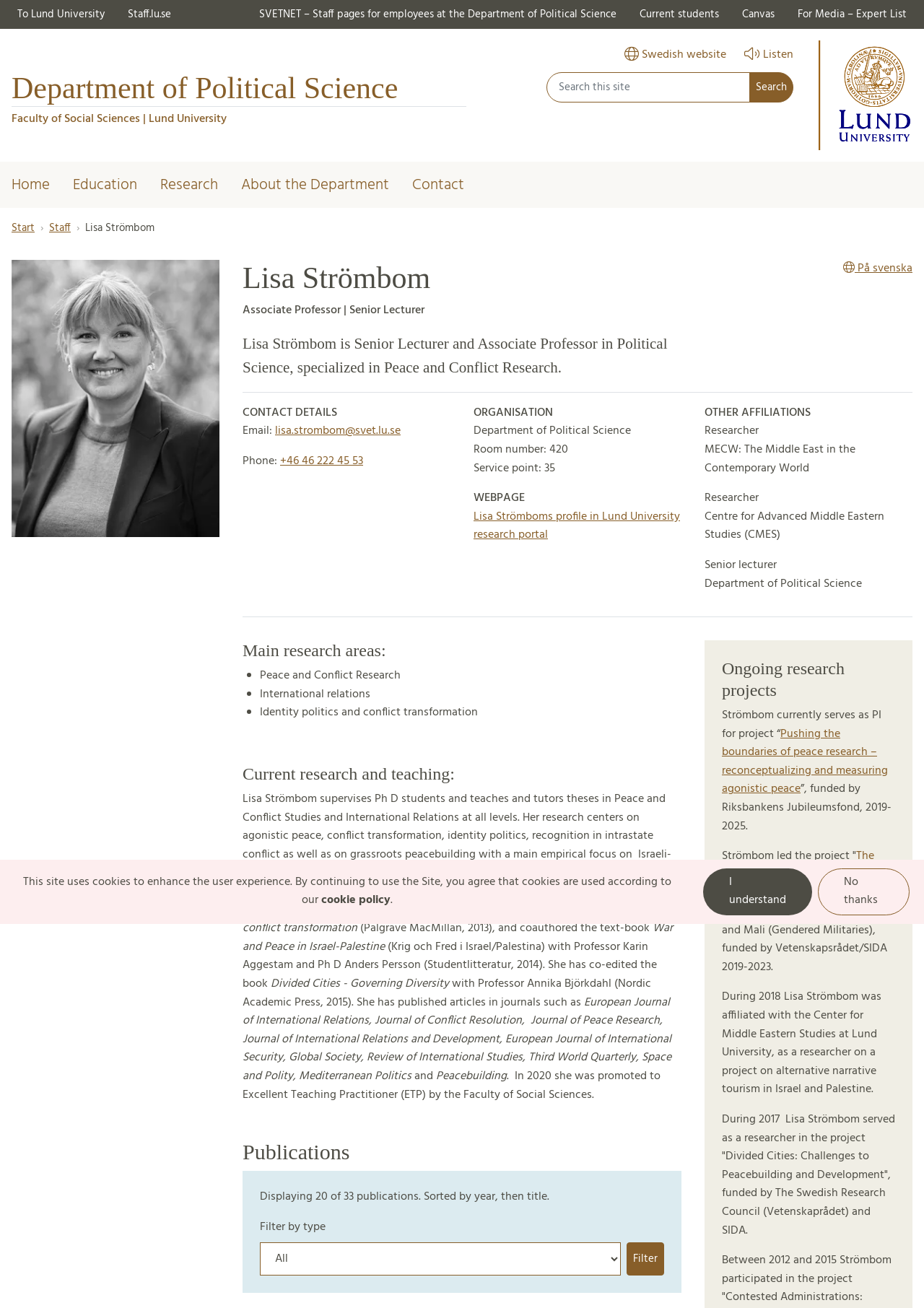Please provide the bounding box coordinates for the element that needs to be clicked to perform the instruction: "Go to the Department of Political Science". The coordinates must consist of four float numbers between 0 and 1, formatted as [left, top, right, bottom].

[0.012, 0.053, 0.431, 0.081]